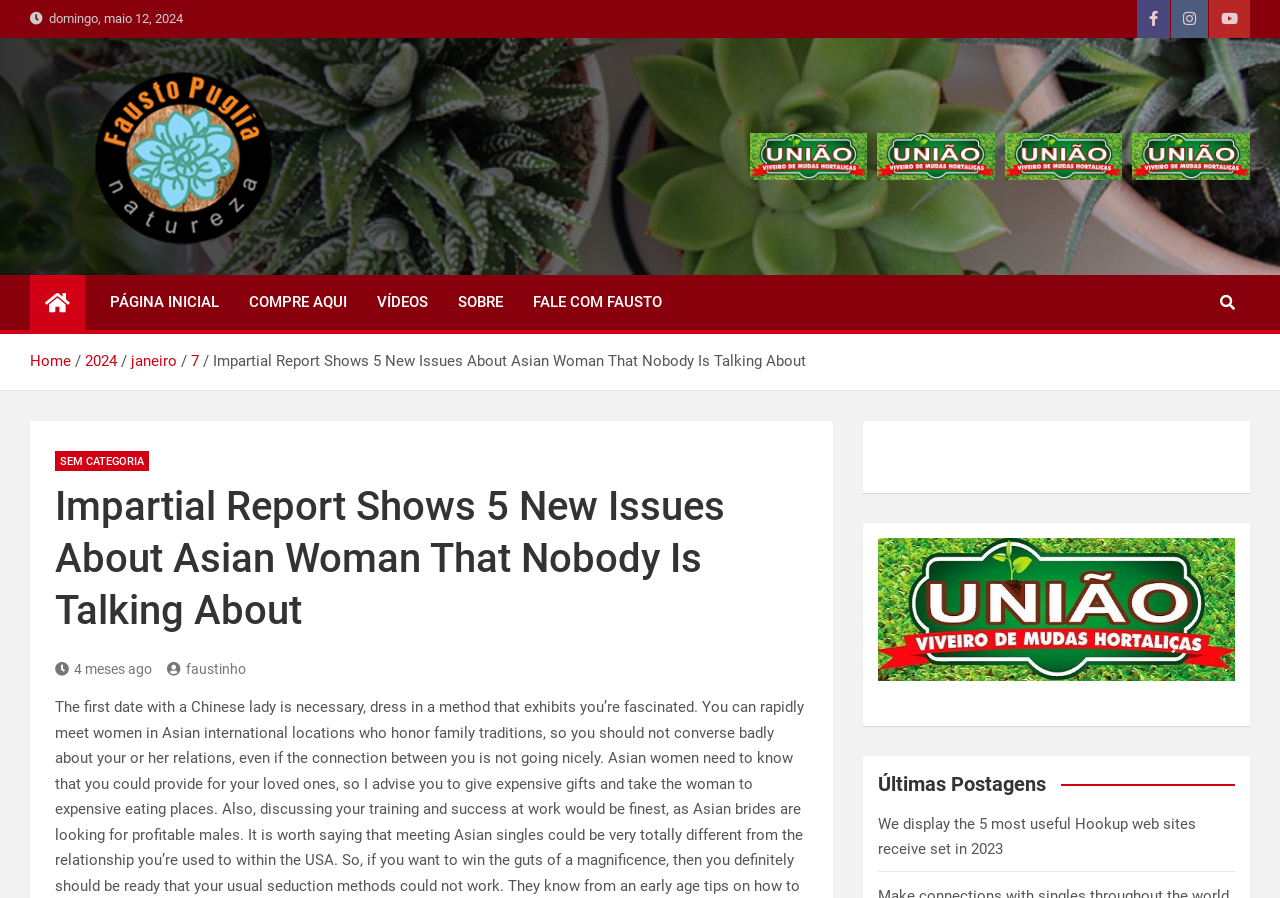Using details from the image, please answer the following question comprehensively:
What is the category of the latest post?

I found the category of the latest post by looking at the section below the main heading, where it says 'SEM CATEGORIA'.